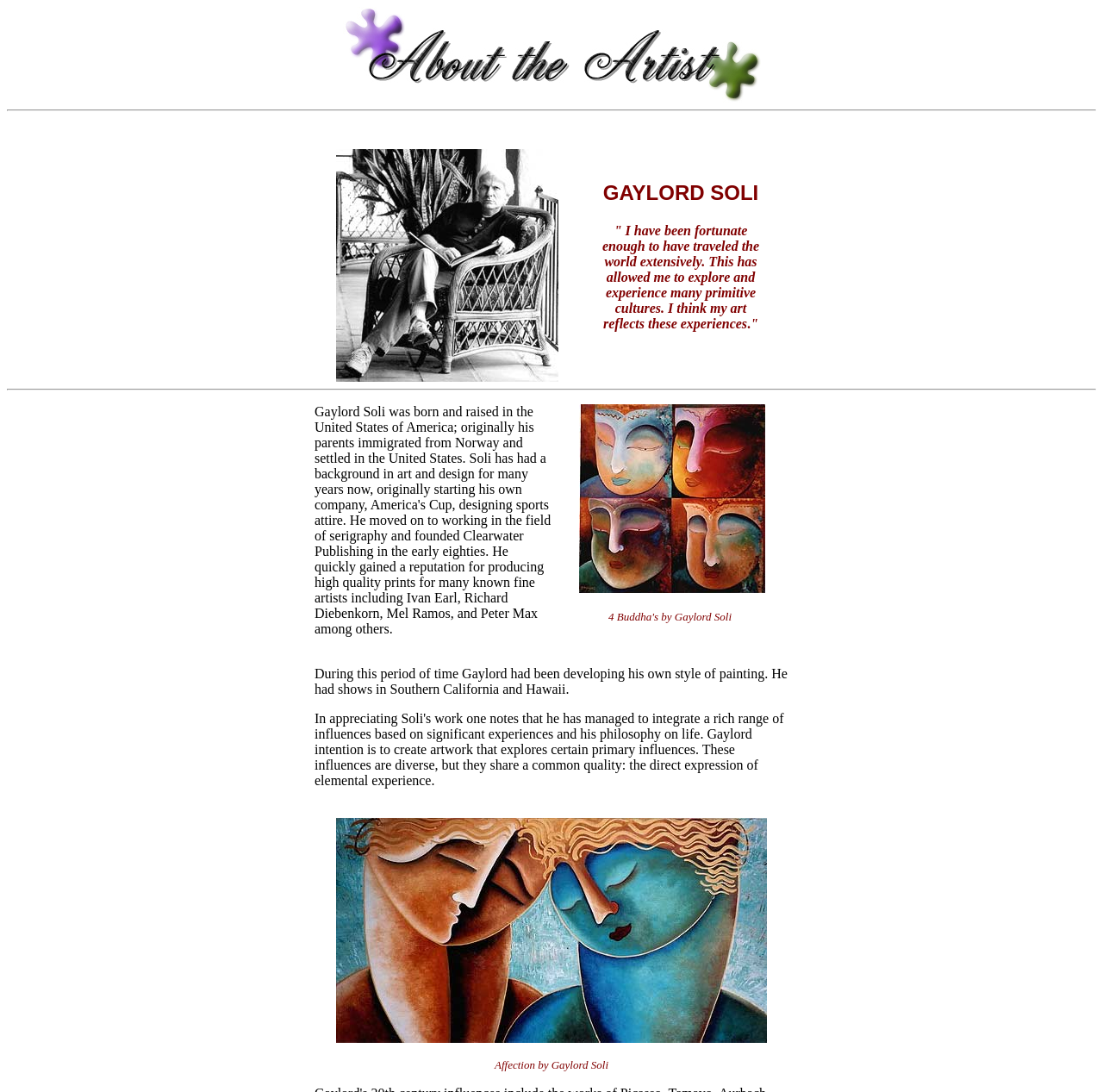Where did Gaylord Soli have shows?
Give a single word or phrase answer based on the content of the image.

Southern California and Hawaii